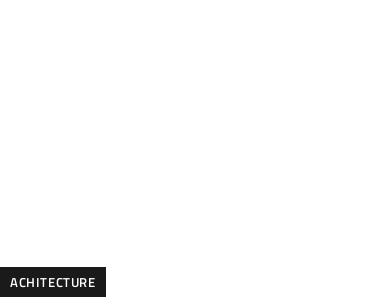Describe thoroughly the contents of the image.

The image titled "architect in lahore" showcases a modern and dynamic representation of architectural design and aesthetics. It evokes the vibrant architectural scene in Lahore, highlighting the skills and creativity of local architects. This image accompanies content related to exceptional architectural services available in the region. The sleek design elements and emphasis on innovative architecture reflect the continuous growth and development in Lahore, making it a hub for architectural excellence. The visual narrative invites viewers to explore the architectural offerings of the city, particularly targeting homeowners seeking professional guidance in their building projects.